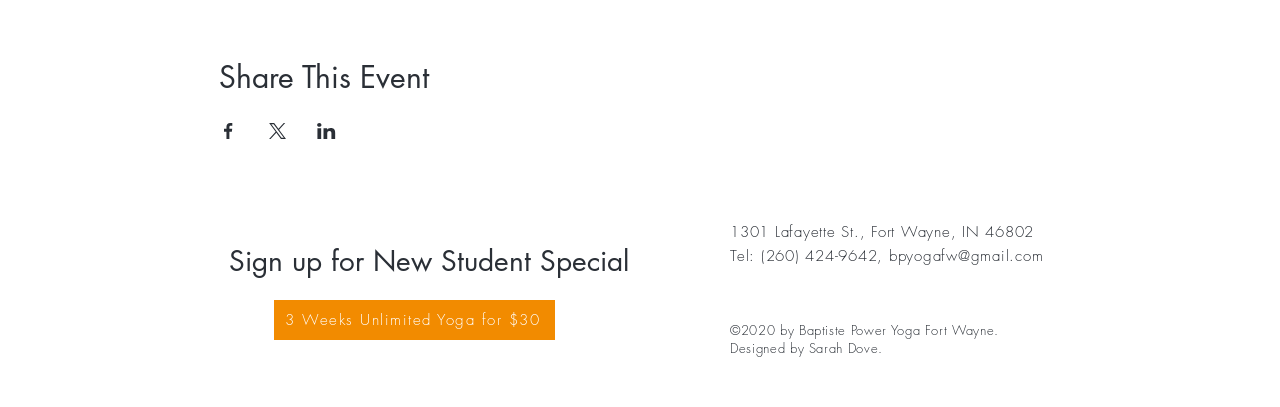Provide a thorough and detailed response to the question by examining the image: 
What is the event sharing platform?

The webpage has a section with the heading 'Share This Event' and three generic elements with images, which are 'Share event on Facebook', 'Share event on X', and 'Share event on LinkedIn'. This indicates that the event can be shared on these three platforms.